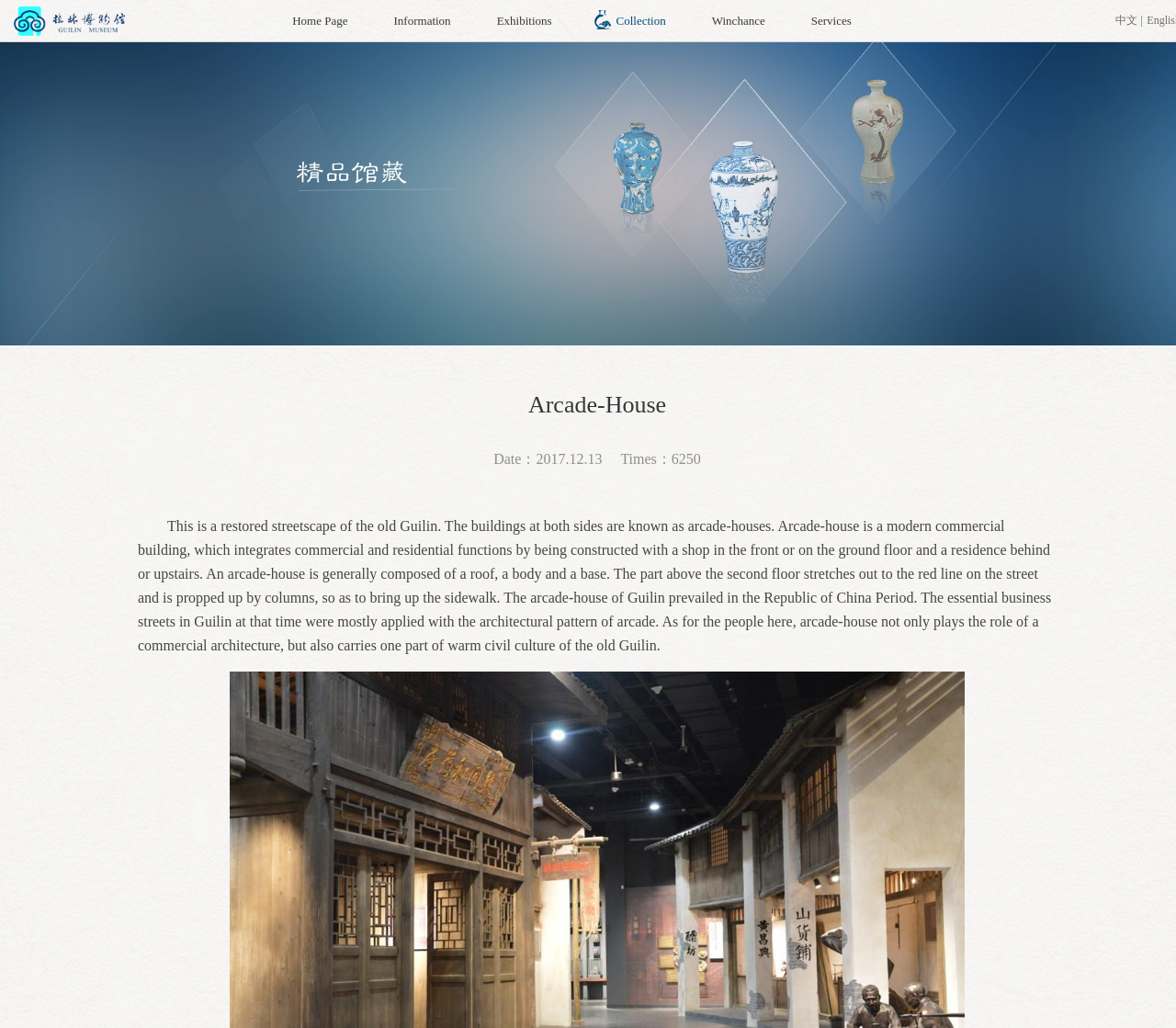Select the bounding box coordinates of the element I need to click to carry out the following instruction: "learn about arcade houses".

[0.117, 0.504, 0.894, 0.636]